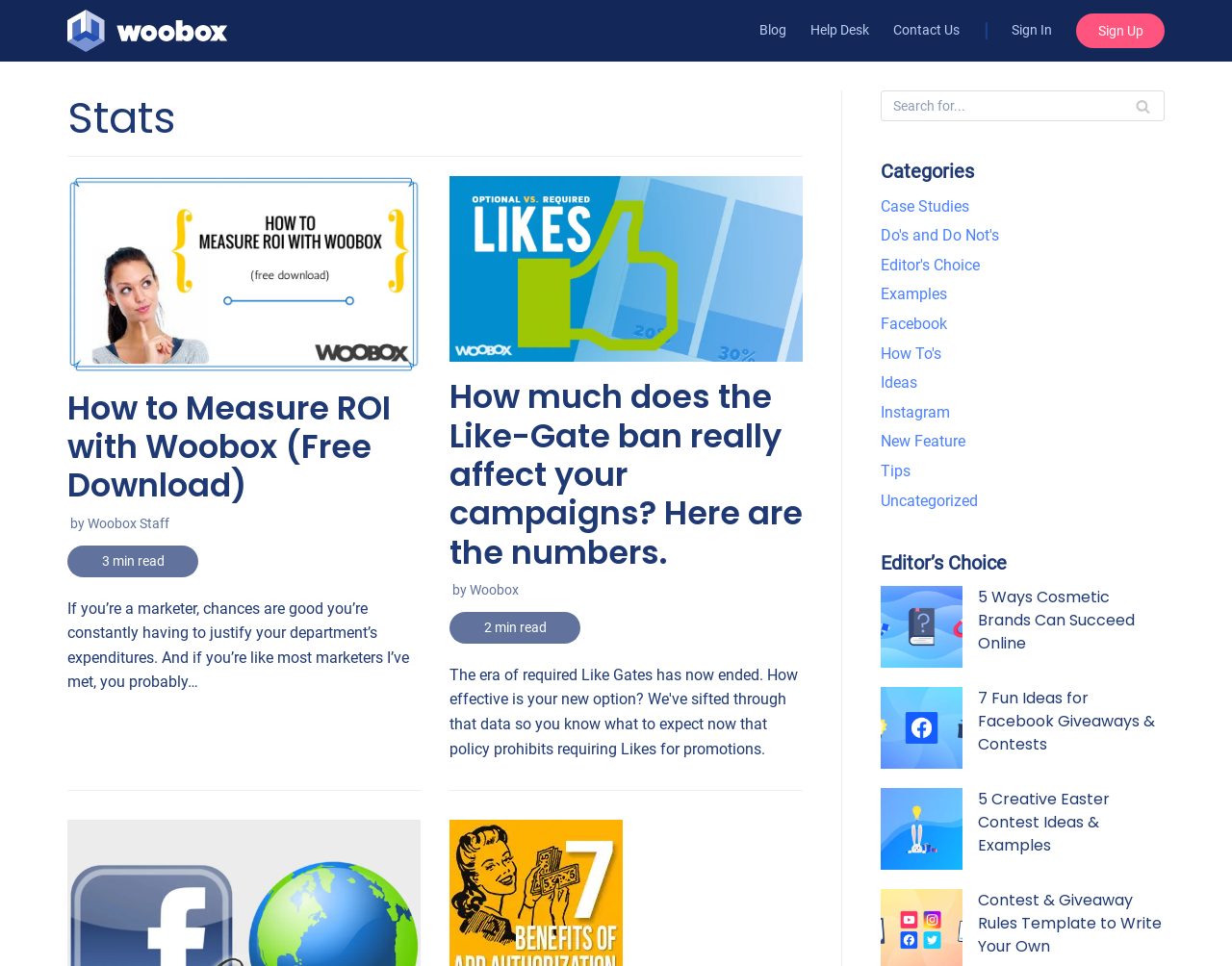Highlight the bounding box coordinates of the region I should click on to meet the following instruction: "Search for something".

[0.715, 0.094, 0.945, 0.125]